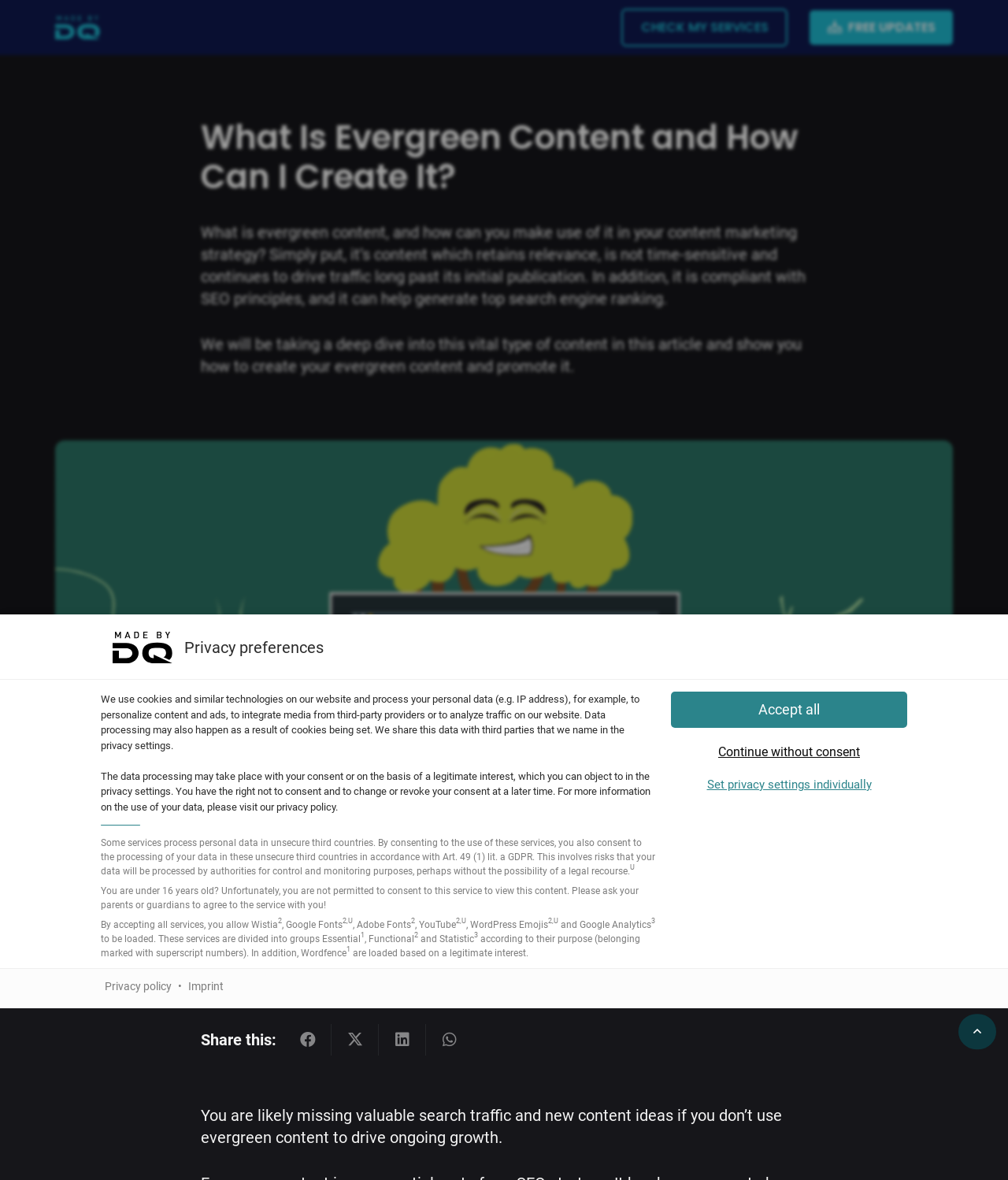Please determine the bounding box coordinates of the element to click in order to execute the following instruction: "Continue without consent". The coordinates should be four float numbers between 0 and 1, specified as [left, top, right, bottom].

[0.666, 0.623, 0.9, 0.651]